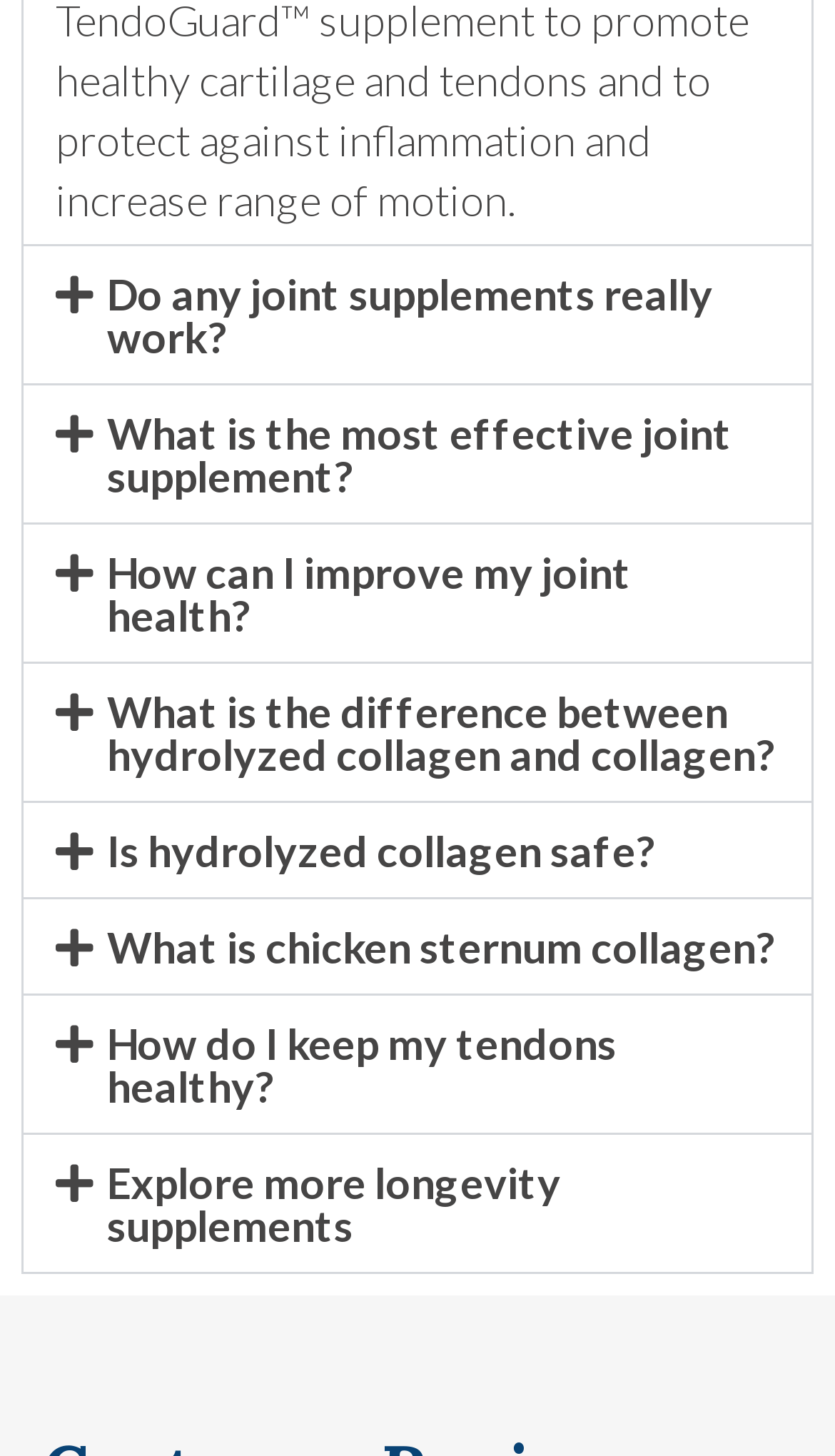Given the element description, predict the bounding box coordinates in the format (top-left x, top-left y, bottom-right x, bottom-right y). Make sure all values are between 0 and 1. Here is the element description: What is chicken sternum collagen?

[0.128, 0.632, 0.928, 0.668]